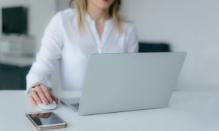Using a single word or phrase, answer the following question: 
What is the color of the woman's blouse?

White